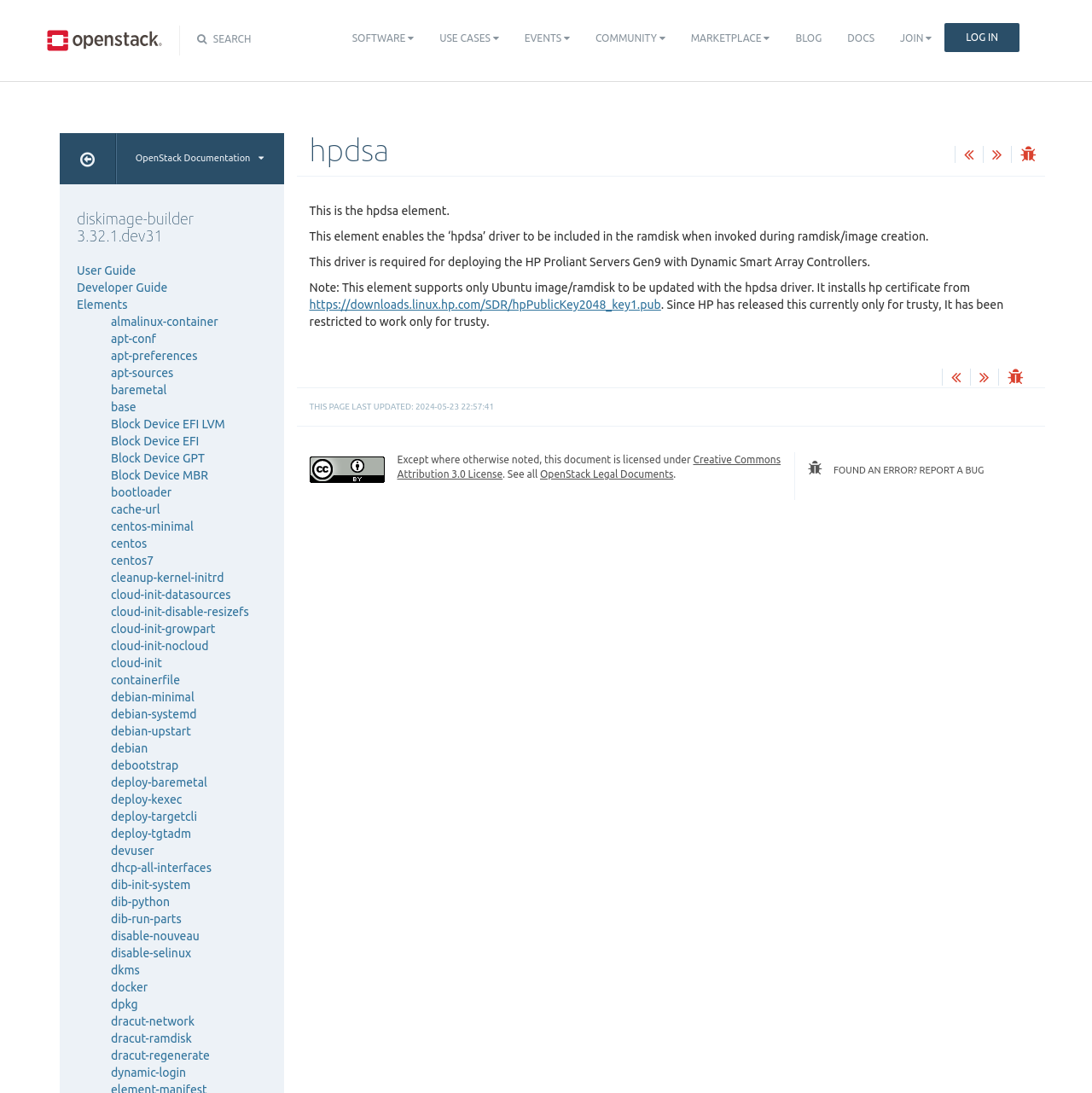Please identify the bounding box coordinates of the element that needs to be clicked to perform the following instruction: "Search for something".

[0.193, 0.03, 0.23, 0.041]